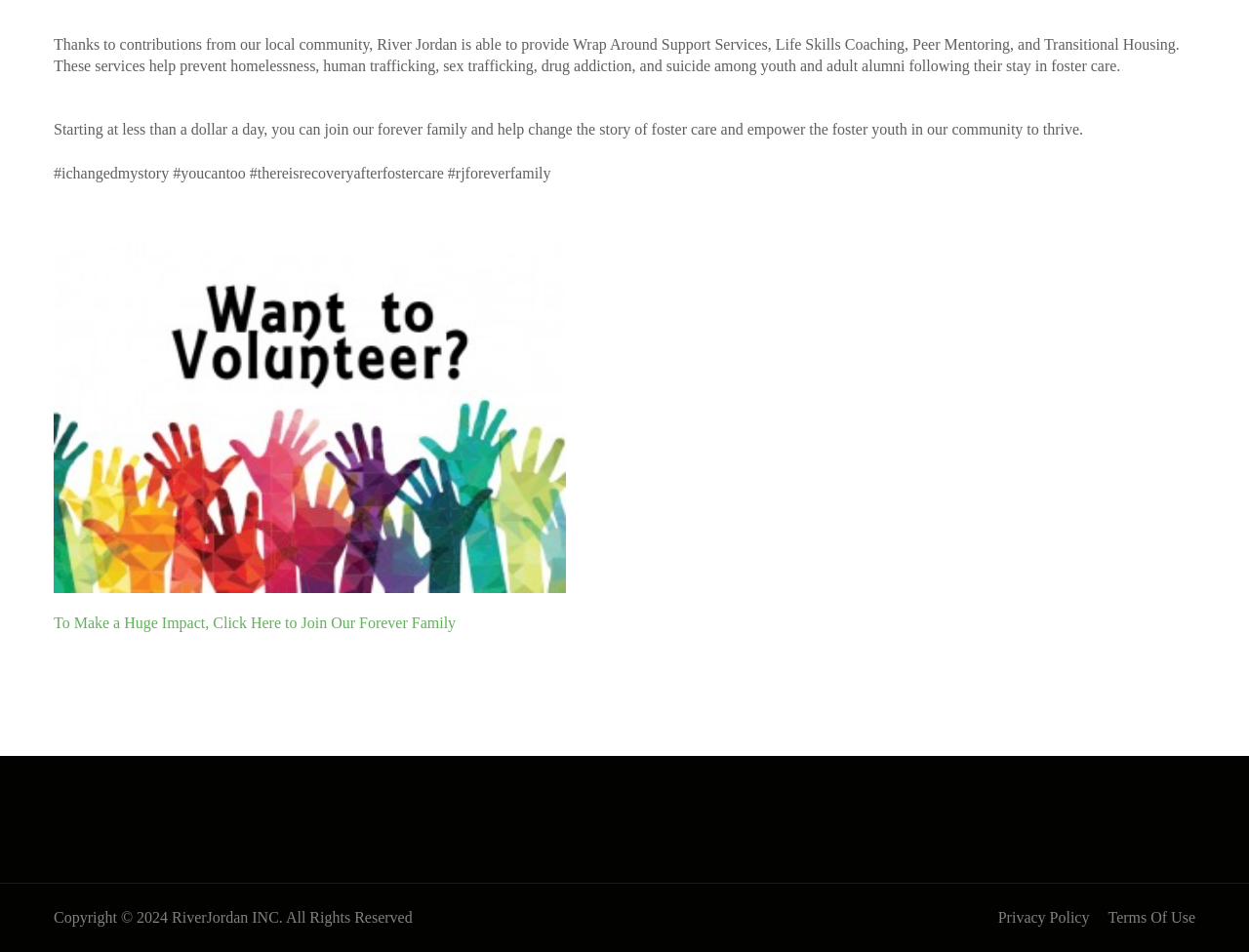What is the purpose of joining the forever family?
Based on the screenshot, respond with a single word or phrase.

To help change the story of foster care